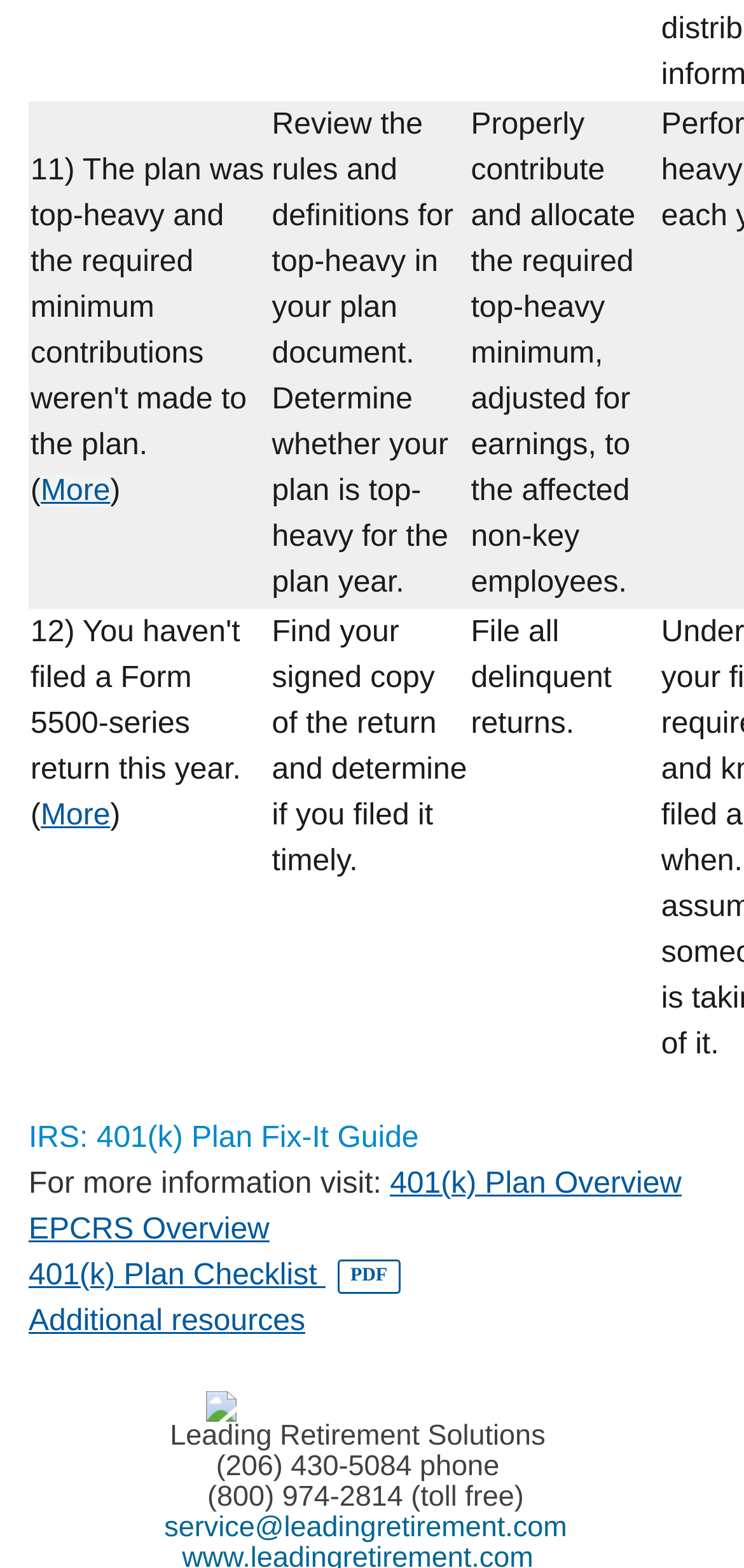Where can I find more information about 401(k) plans?
Provide a short answer using one word or a brief phrase based on the image.

IRS website